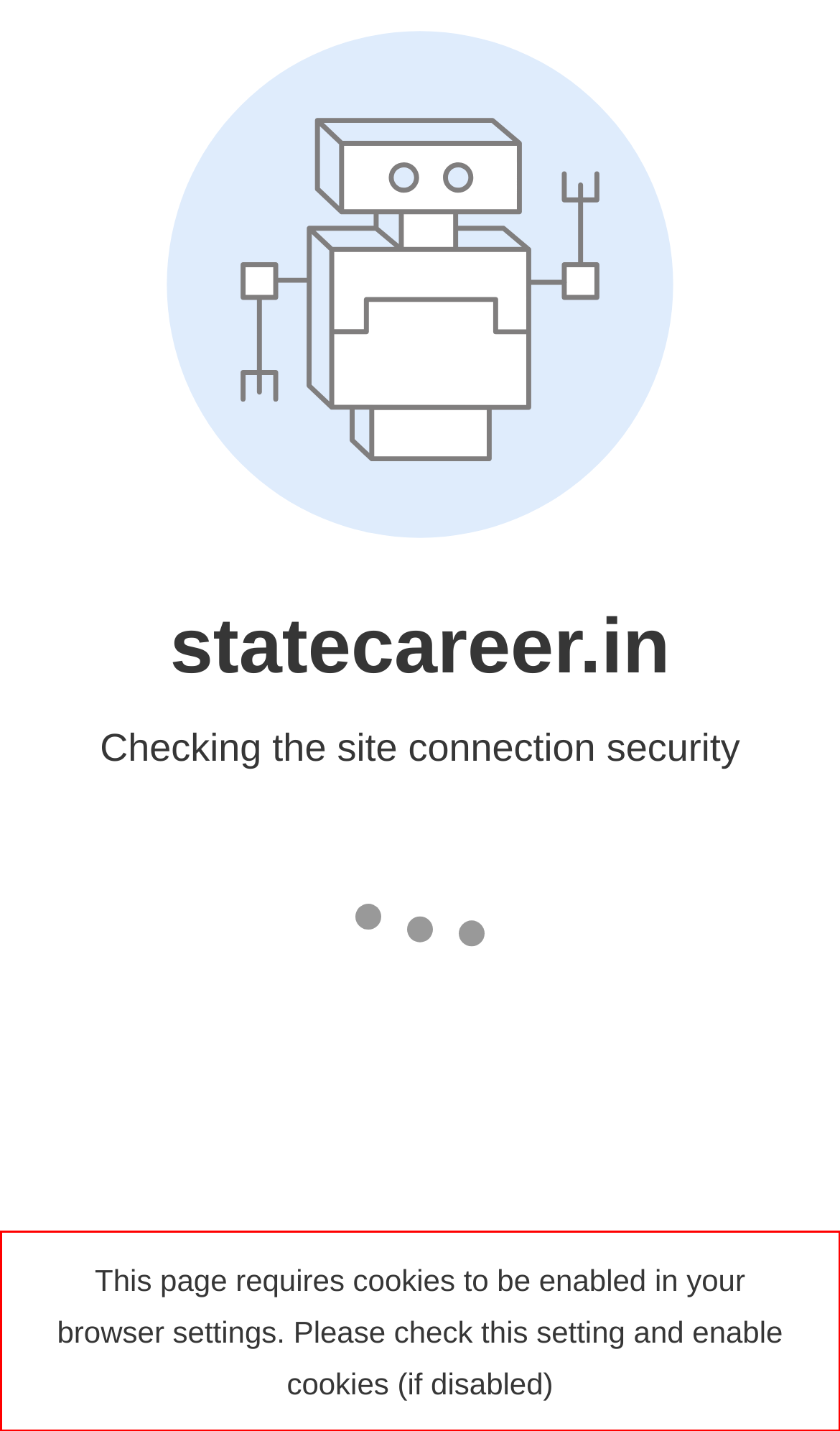Please recognize and transcribe the text located inside the red bounding box in the webpage image.

This page requires cookies to be enabled in your browser settings. Please check this setting and enable cookies (if disabled)